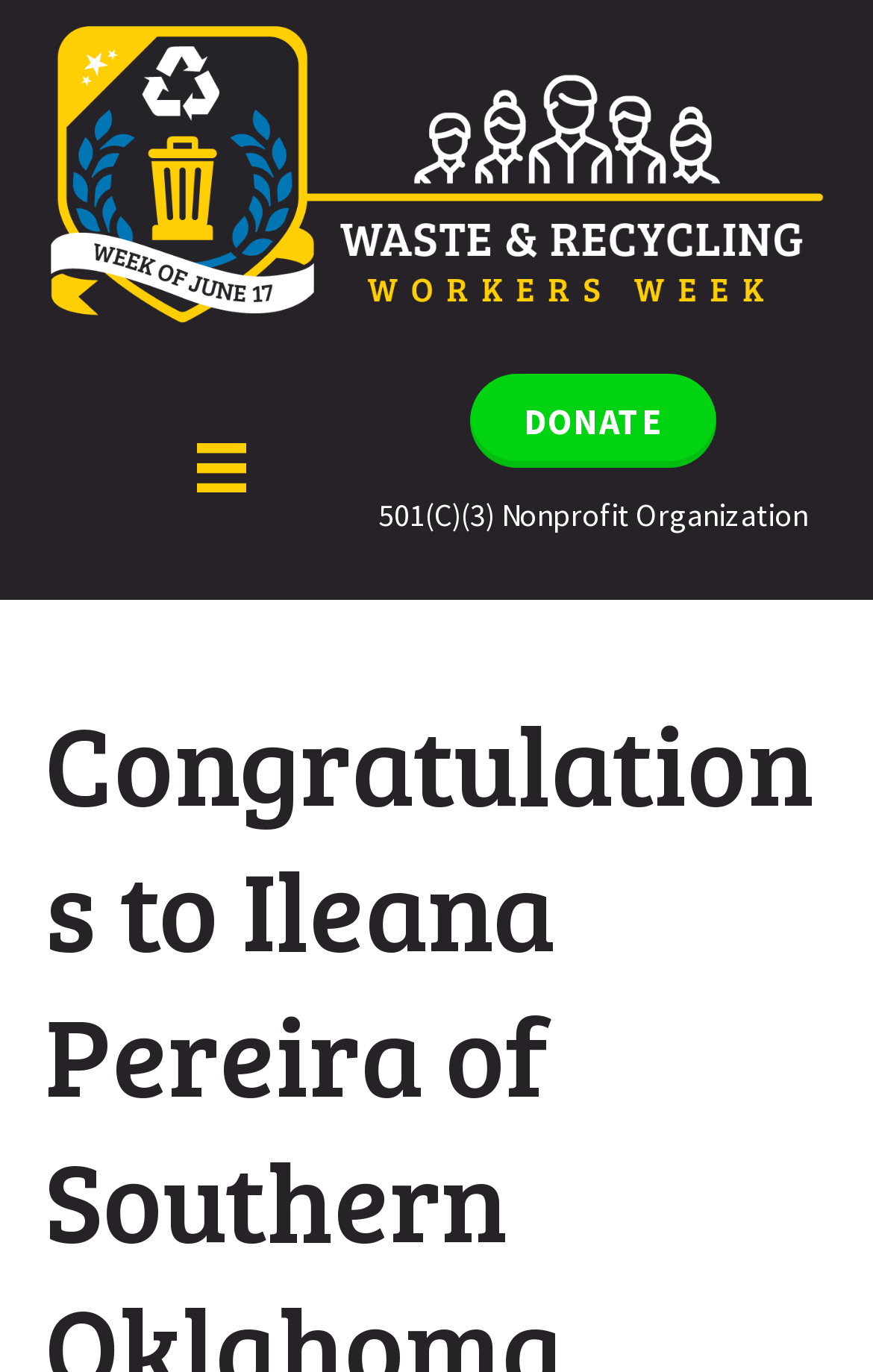Find and generate the main title of the webpage.

Congratulations to Ileana Pereira of Southern Oklahoma Regional Disposal, Inc.: Outstanding Leadership